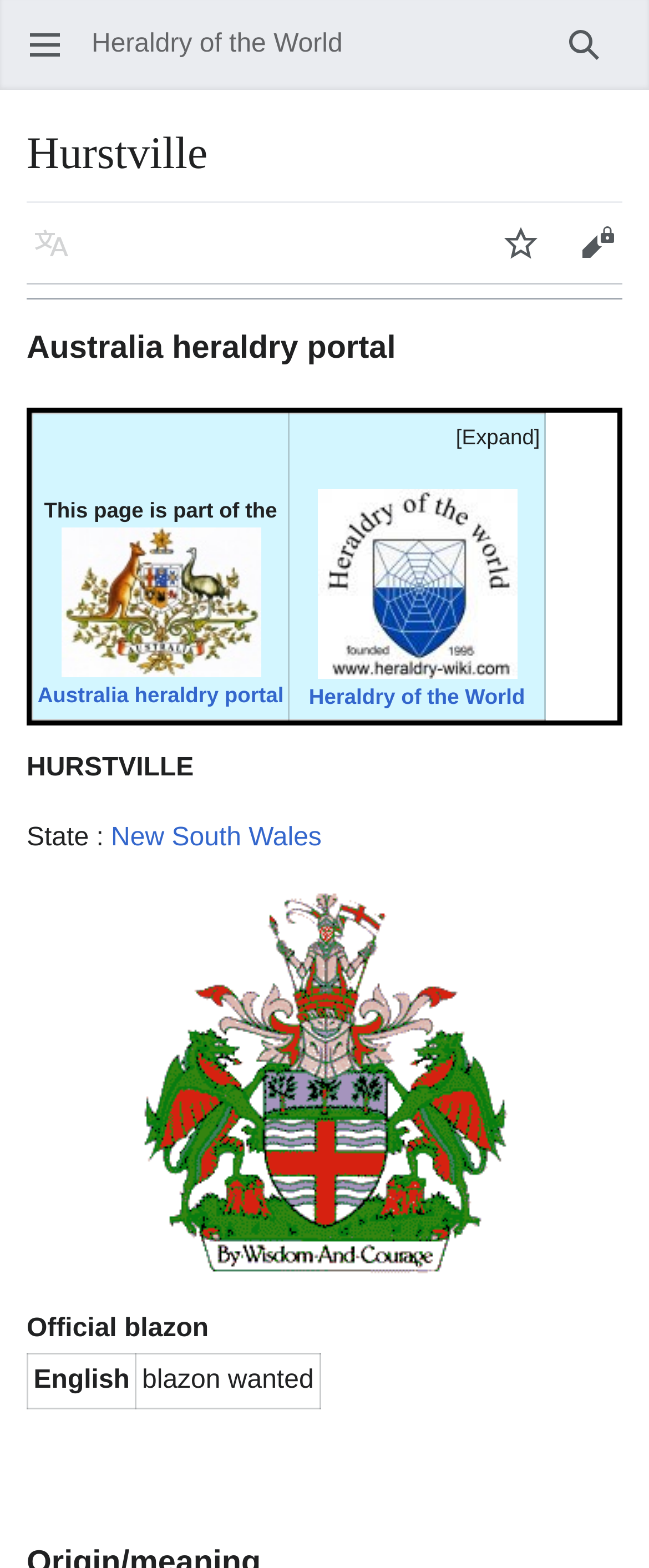Specify the bounding box coordinates of the area that needs to be clicked to achieve the following instruction: "Search".

[0.841, 0.004, 0.959, 0.053]